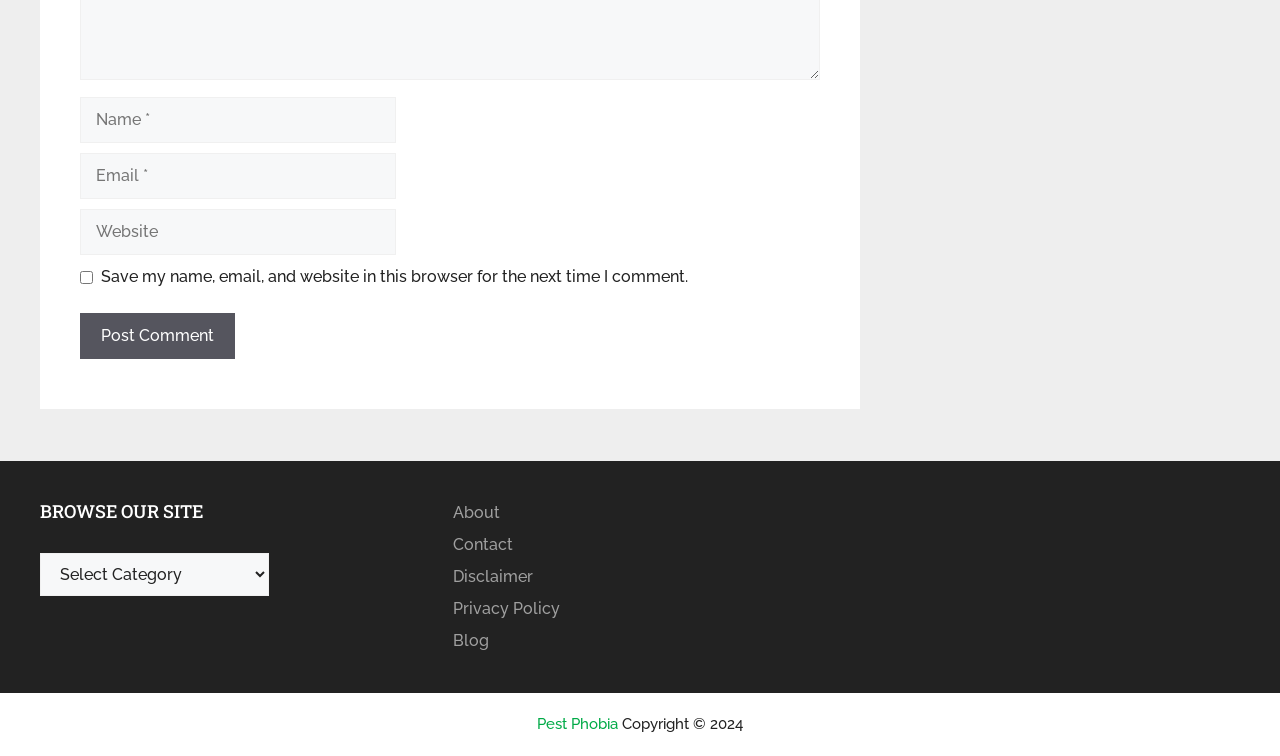What is the category selection element?
Provide a short answer using one word or a brief phrase based on the image.

ComboBox